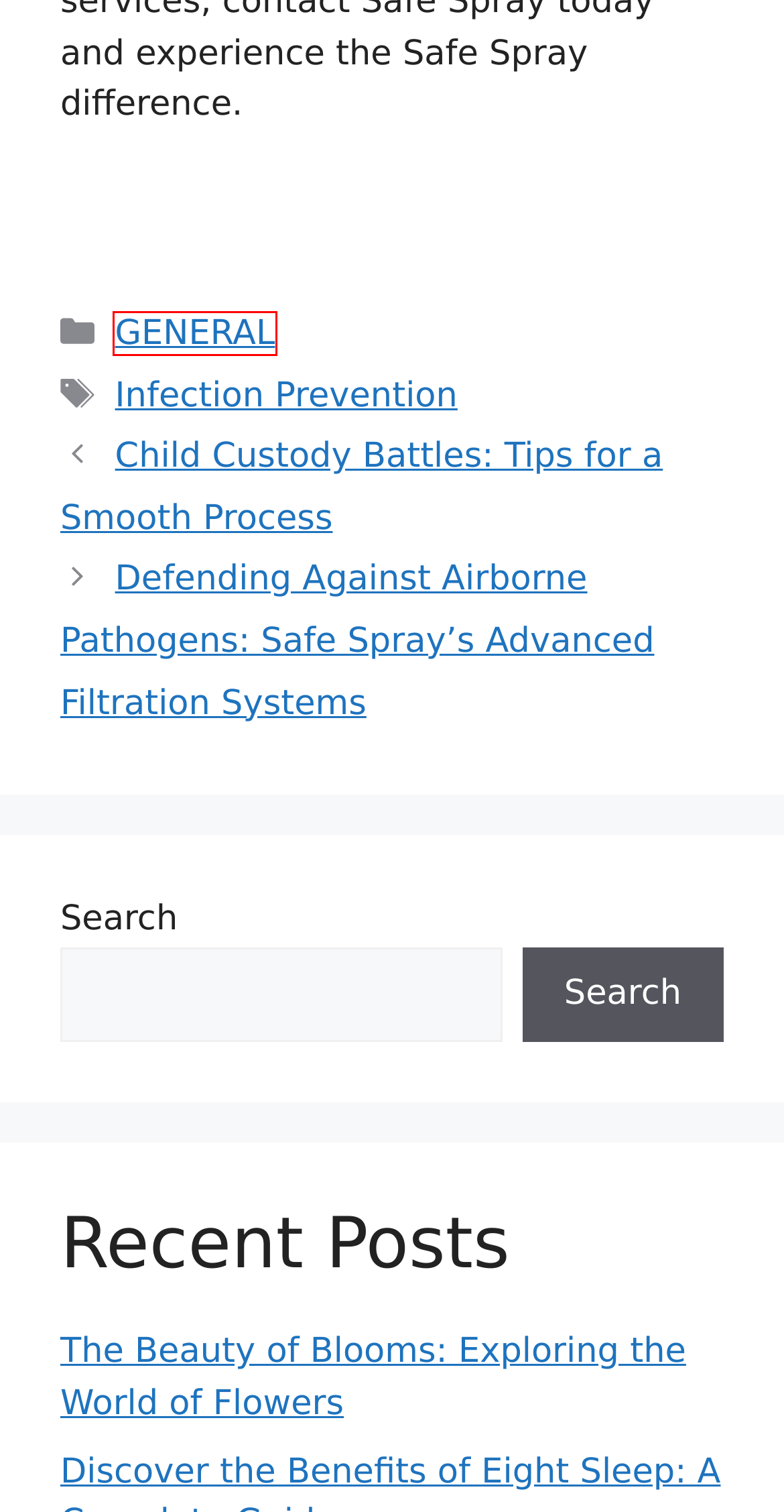Examine the screenshot of a webpage featuring a red bounding box and identify the best matching webpage description for the new page that results from clicking the element within the box. Here are the options:
A. Sarah Jhones, Author at Reogma
B. Reogma -
C. Child Custody Battles
D. The Beauty of Blooms: Exploring the World of Flowers
E. Infection Prevention Archives - Reogma
F. GENERAL Archives - Reogma
G. Safe Spray's
H. Discover the Benefits of Eight Sleep: A Complete Guide

F